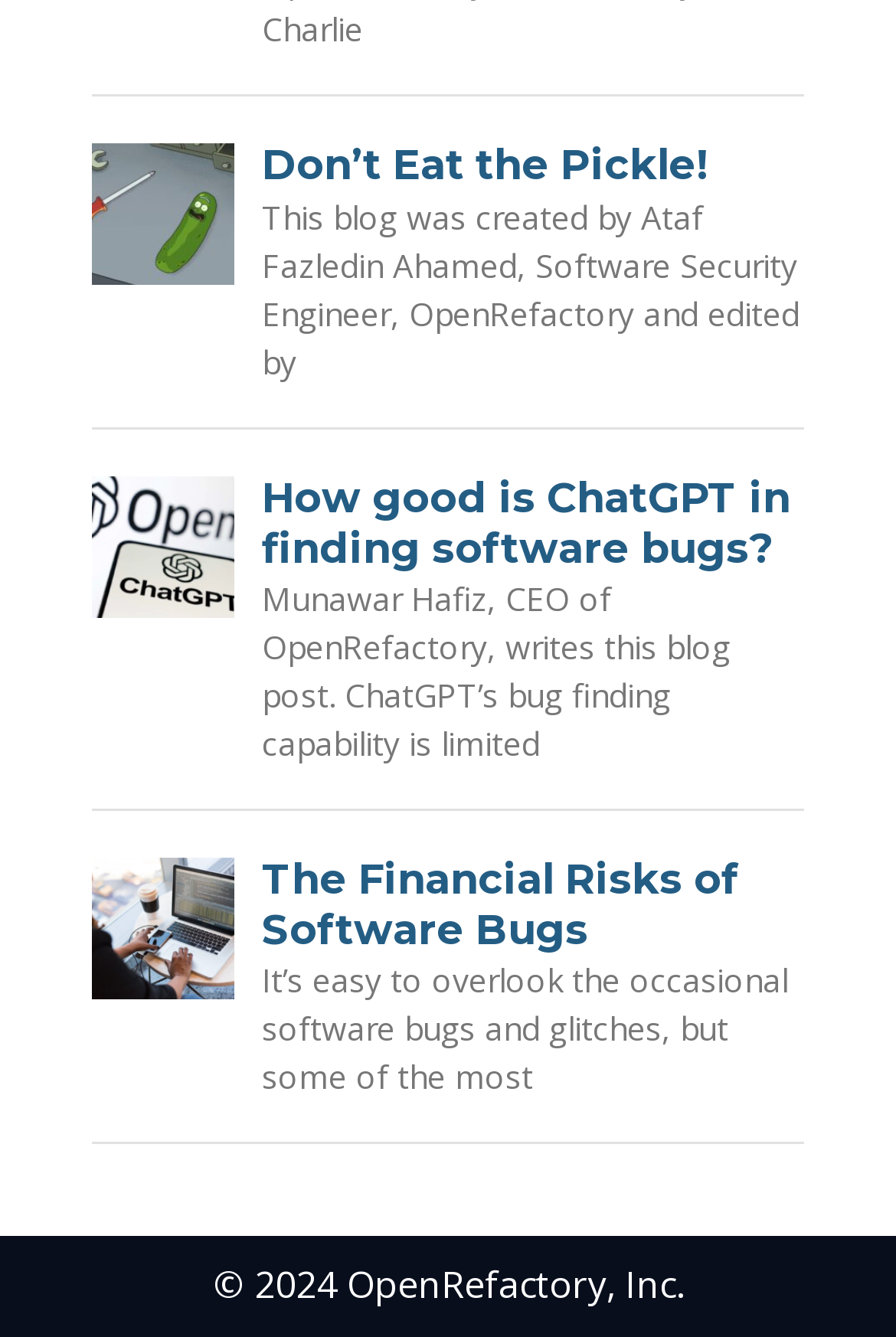What is the topic of the first article?
Please provide a single word or phrase based on the screenshot.

Don't Eat the Pickle!